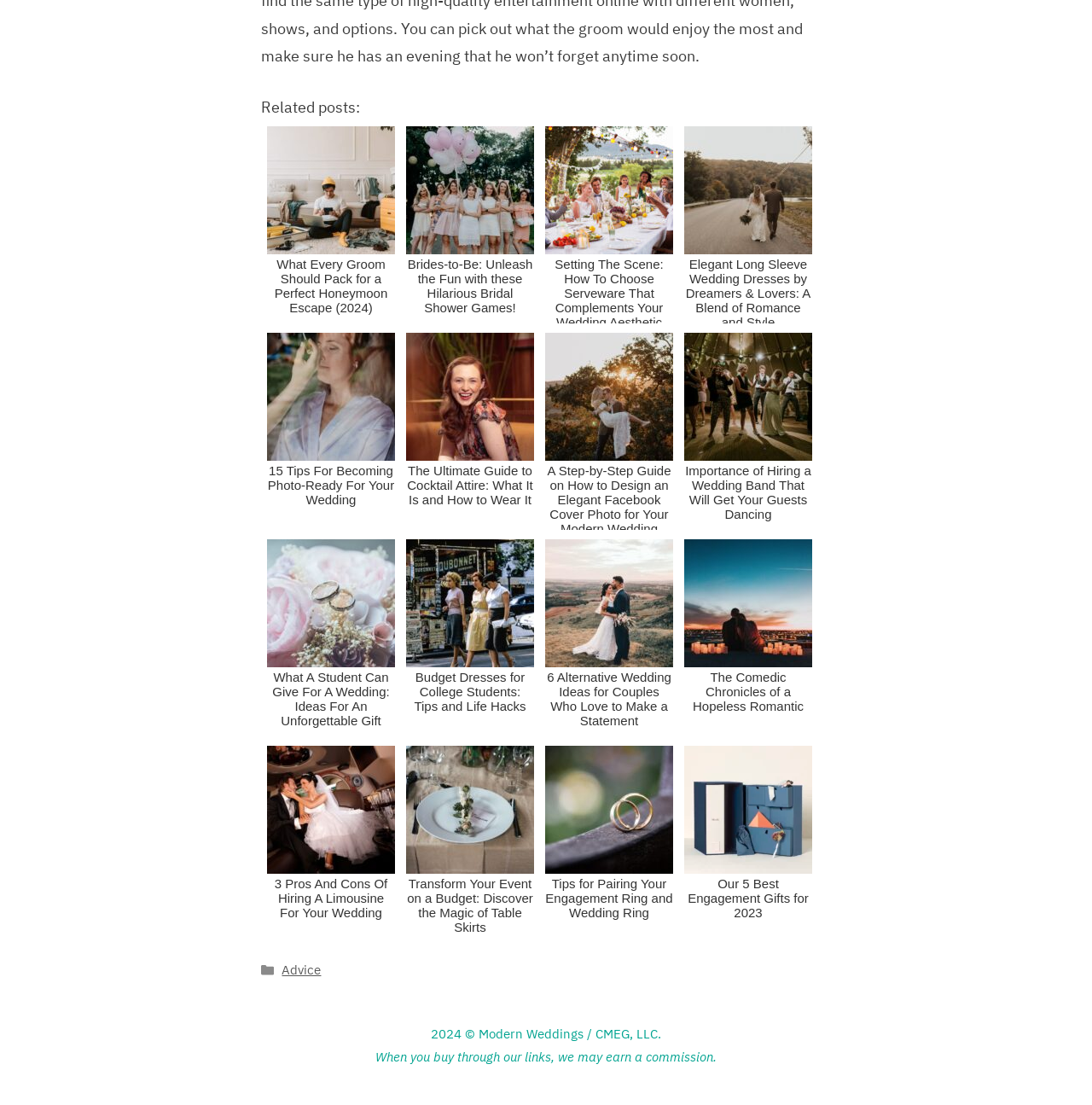Provide a brief response using a word or short phrase to this question:
How many images are there in the related posts section?

9